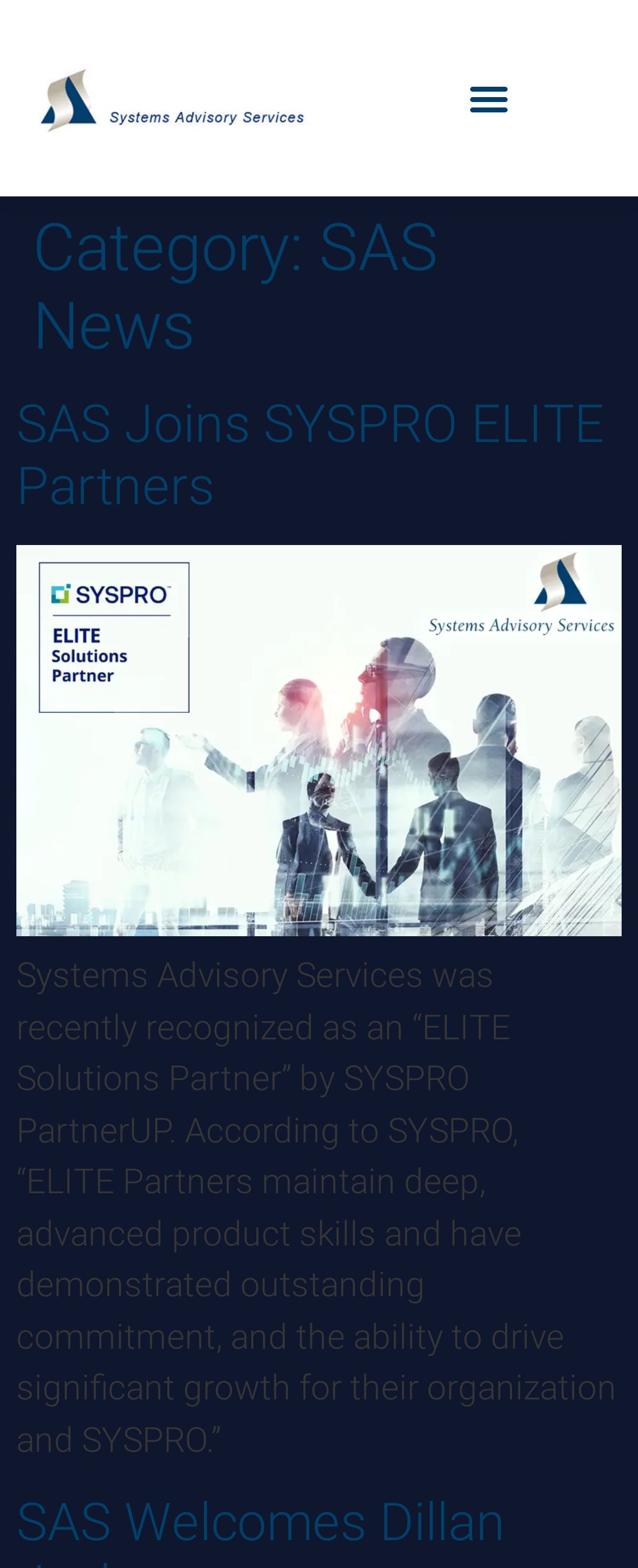Explain the contents of the webpage comprehensively.

The webpage is about SAS News, specifically featuring an article about Systems Advisory Services being recognized as an "ELITE Solutions Partner" by SYSPRO PartnerUP. 

At the top left of the page, there is a link. To the right of it, a button labeled "Menu Toggle" is located. Below these elements, a header section spans the width of the page, containing a heading that reads "Category: SAS News". 

Underneath the header, an article takes up most of the page's content area. The article starts with a heading "SAS Joins SYSPRO ELITE Partners", which is immediately followed by a link with the same text. 

Further down, there is another link labeled "SYSPRO Elite Partner | ERP Systems", accompanied by an image to its left. Below these elements, a block of text describes the recognition, stating that Systems Advisory Services has demonstrated outstanding commitment and the ability to drive significant growth for their organization and SYSPRO.